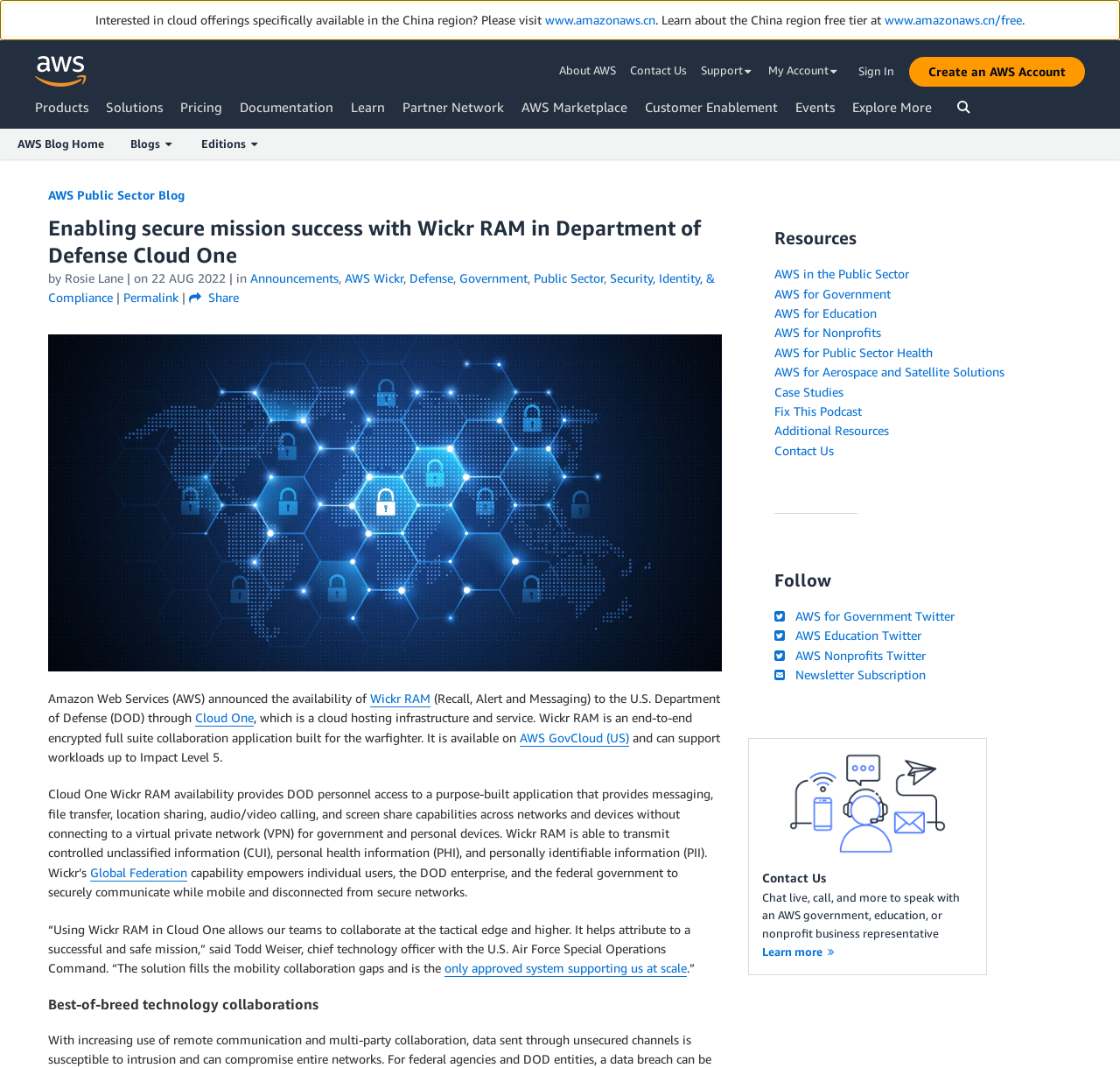Mark the bounding box of the element that matches the following description: "AWS in the Public Sector".

[0.691, 0.249, 0.812, 0.263]